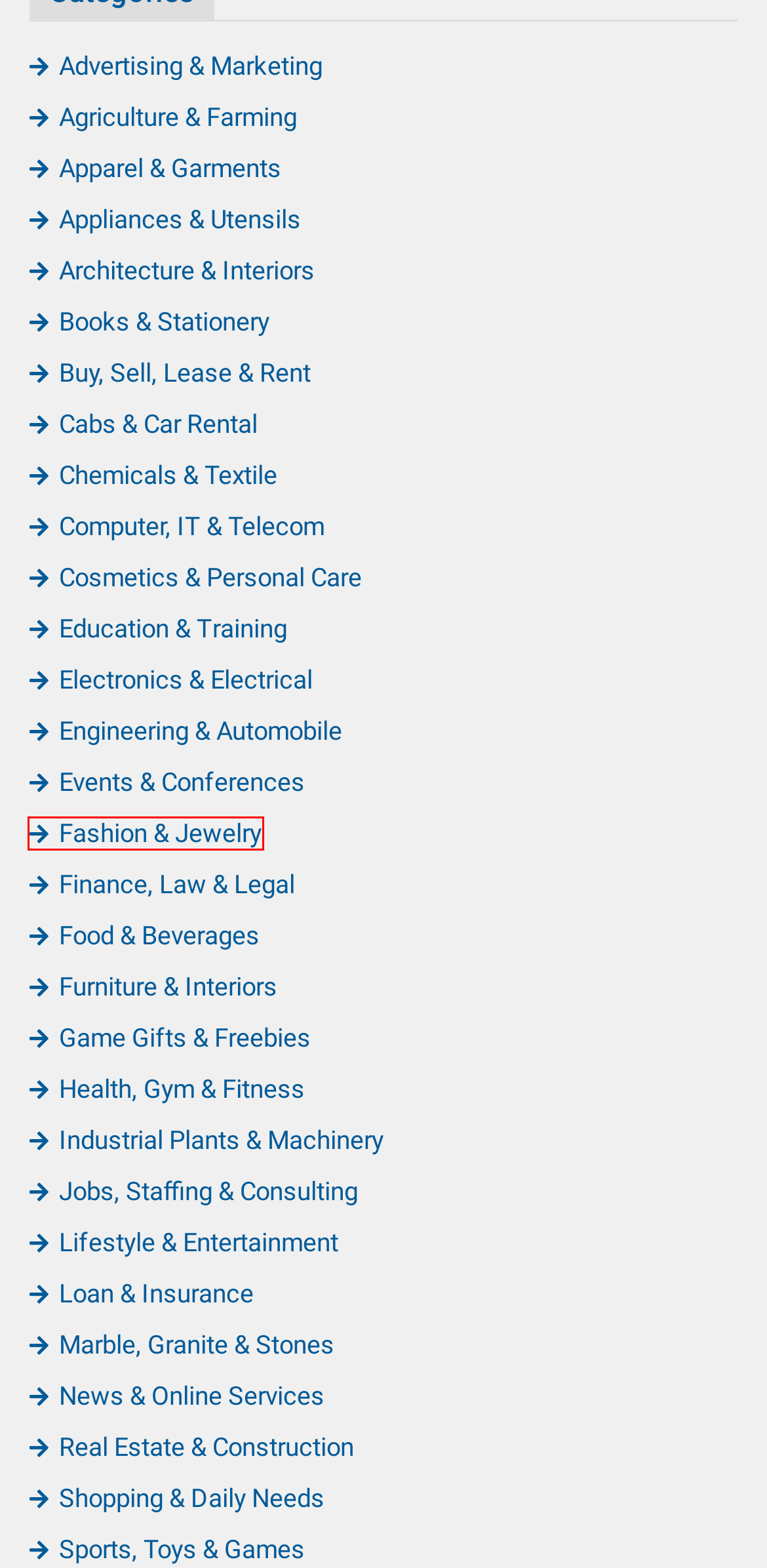With the provided screenshot showing a webpage and a red bounding box, determine which webpage description best fits the new page that appears after clicking the element inside the red box. Here are the options:
A. Fashion & Jewelry – Online Business Directory to Promote Product and Services
B. Architecture & Interiors – Online Business Directory to Promote Product and Services
C. Buy, Sell, Lease & Rent – Online Business Directory to Promote Product and Services
D. Marble, Granite & Stones – Online Business Directory to Promote Product and Services
E. Books & Stationery – Online Business Directory to Promote Product and Services
F. Events & Conferences – Online Business Directory to Promote Product and Services
G. Electronics & Electrical – Online Business Directory to Promote Product and Services
H. Health, Gym & Fitness – Online Business Directory to Promote Product and Services

A